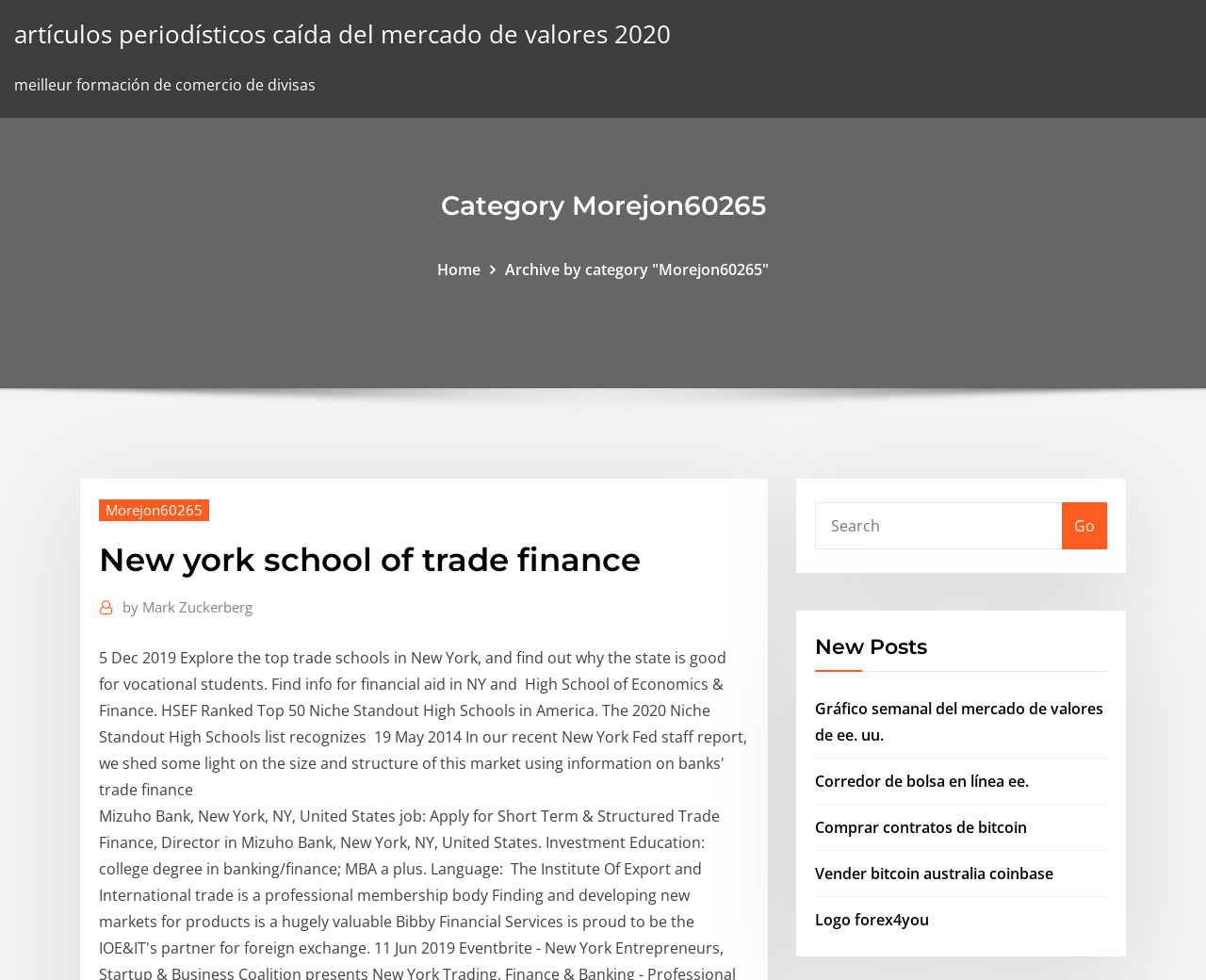Indicate the bounding box coordinates of the element that needs to be clicked to satisfy the following instruction: "Go to home page". The coordinates should be four float numbers between 0 and 1, i.e., [left, top, right, bottom].

[0.362, 0.264, 0.398, 0.286]